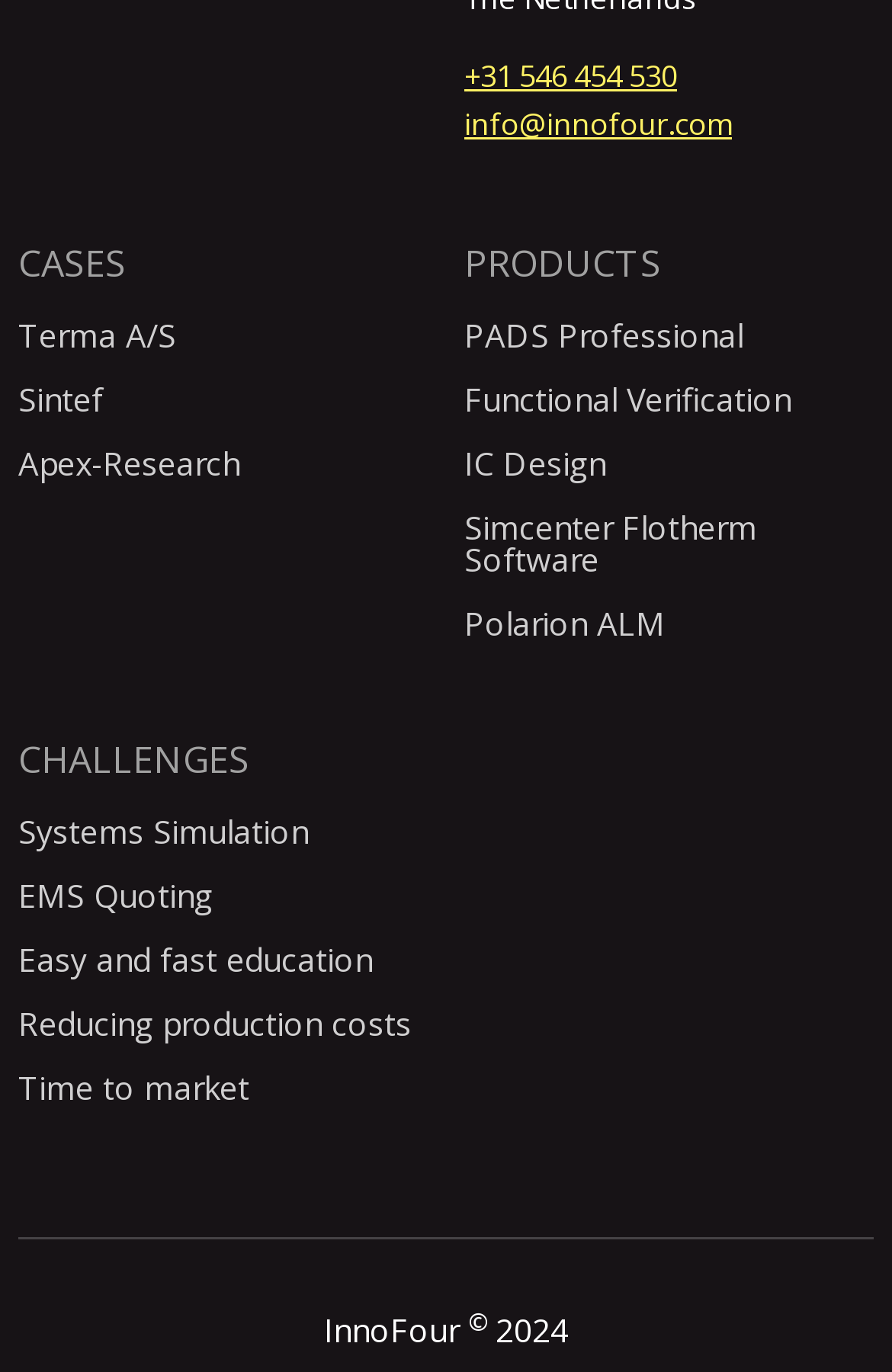Look at the image and write a detailed answer to the question: 
What is the first challenge listed under CHALLENGES?

The first challenge listed under the 'CHALLENGES' category is 'Systems Simulation', which is a link located at the top of the 'CHALLENGES' section.